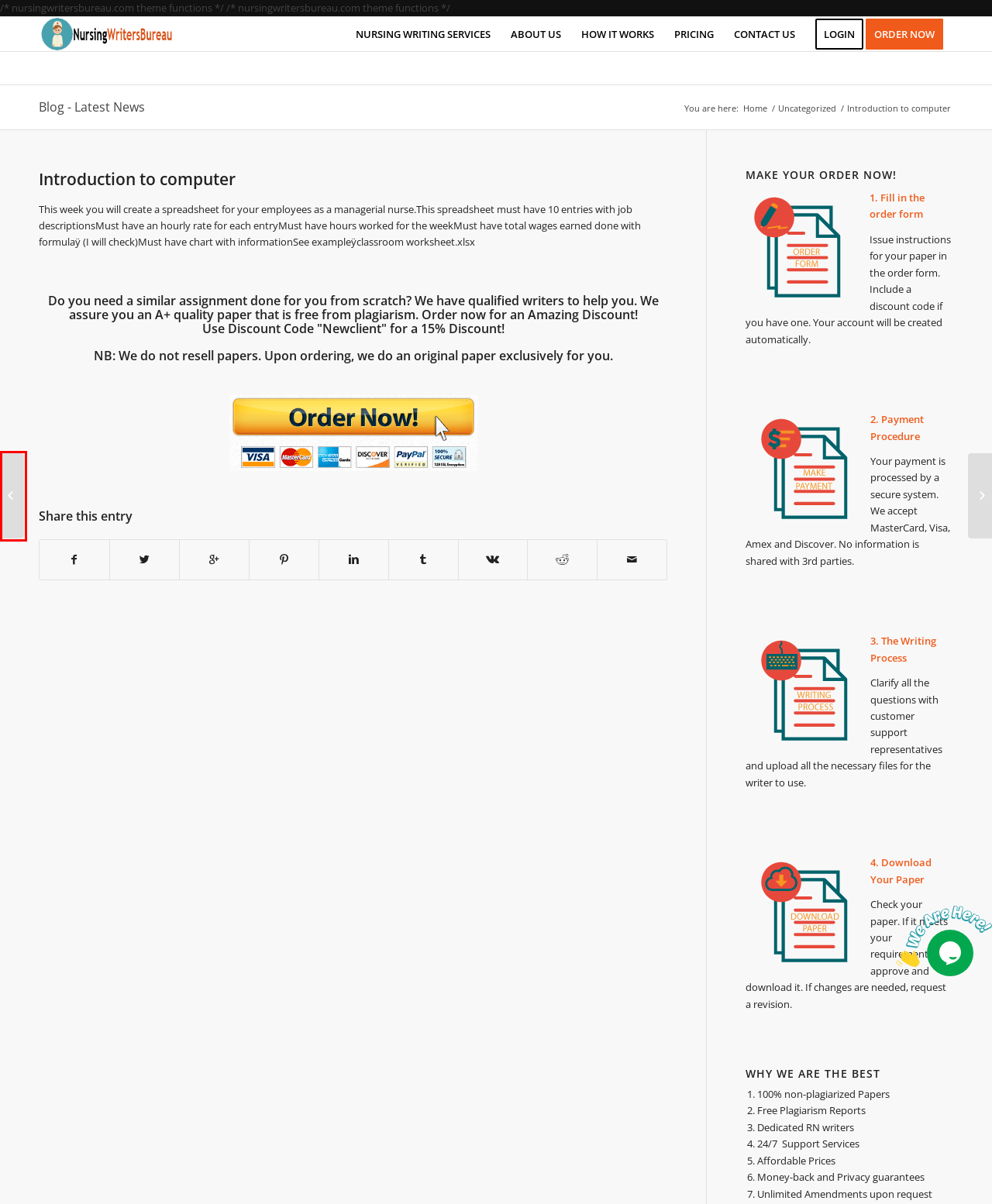Look at the given screenshot of a webpage with a red rectangle bounding box around a UI element. Pick the description that best matches the new webpage after clicking the element highlighted. The descriptions are:
A. Uncategorized Archives - nursingwritersbureau
B. Week 4: Structural and Strategic Family Therapy - nursingwritersbureau
C. How it works - nursingwritersbureau
D. Home - nursingwritersbureau
E. Page not found - nursingwritersbureau
F. Our Services - nursingwritersbureau
G. Discussion - nursingwritersbureau
H. Contact Us - nursingwritersbureau

G